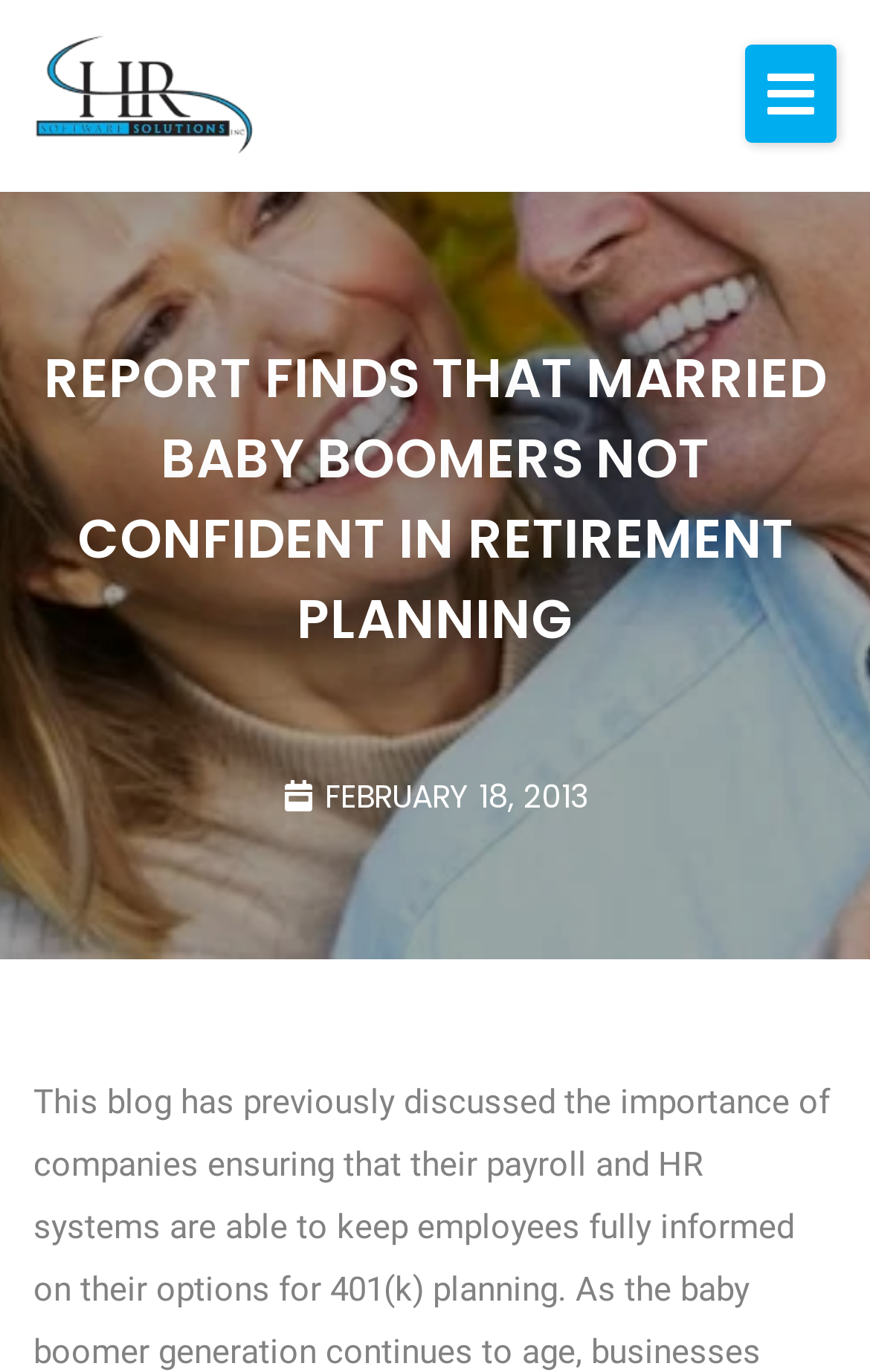Please determine the bounding box coordinates for the element with the description: "About".

[0.351, 0.15, 0.949, 0.219]